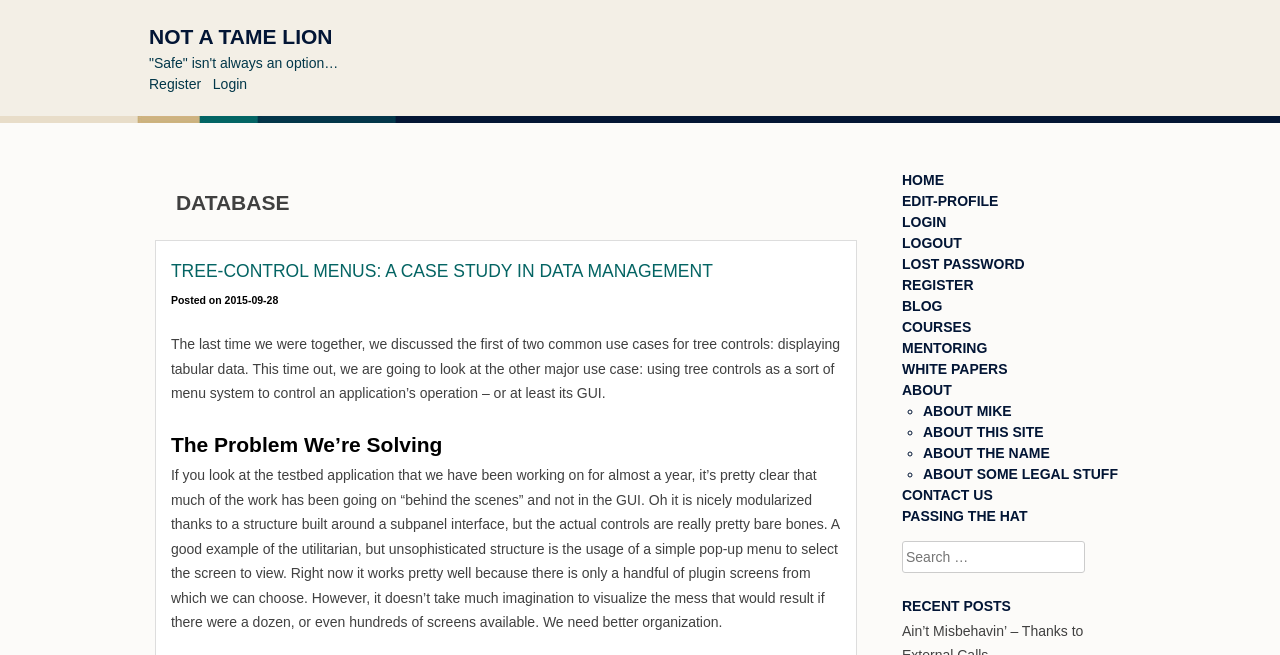Identify the bounding box coordinates for the UI element described as: "Blog".

[0.705, 0.454, 0.736, 0.479]